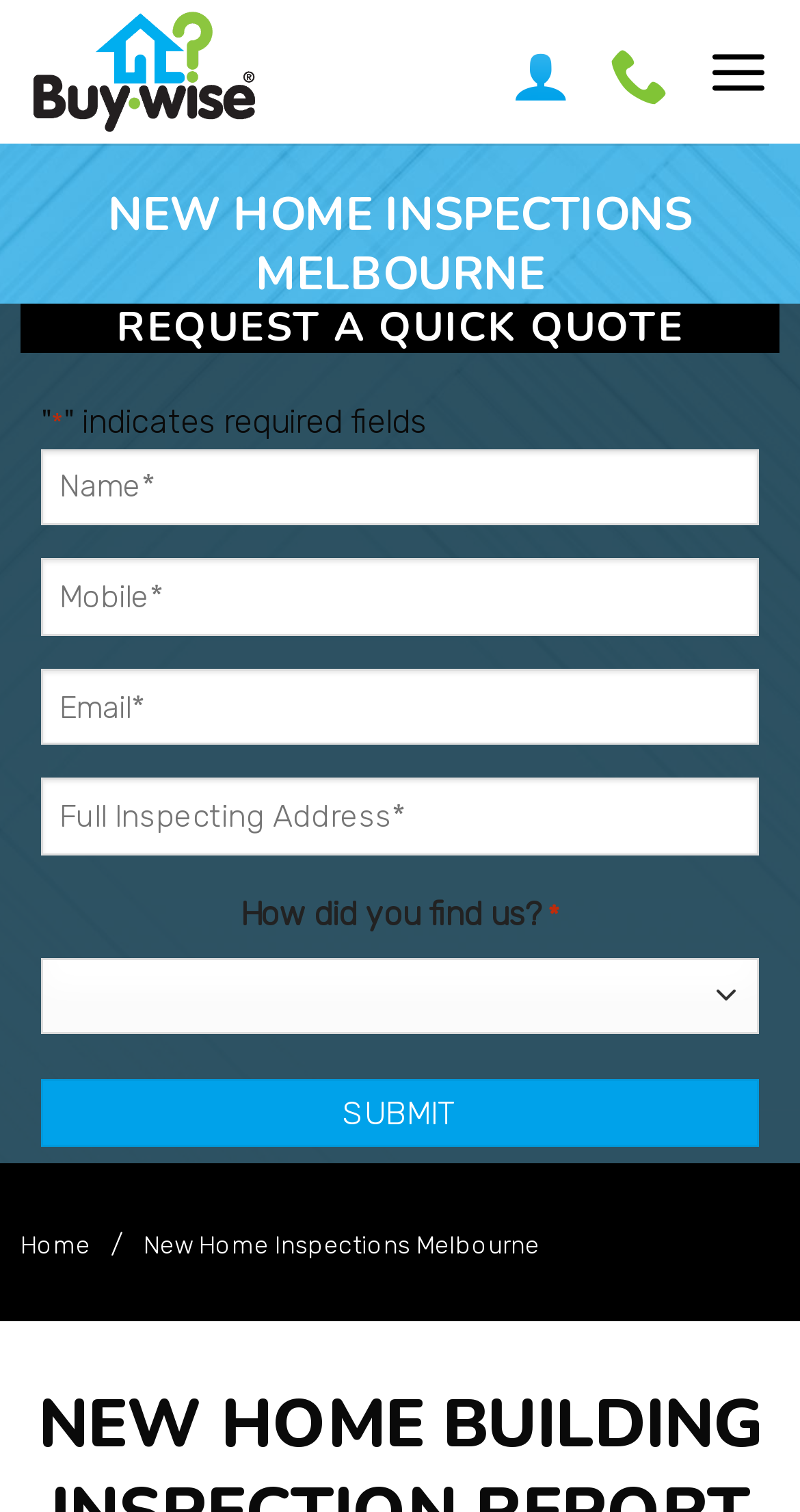Please provide the bounding box coordinates for the UI element as described: "1800 289 ...". The coordinates must be four floats between 0 and 1, represented as [left, top, right, bottom].

[0.762, 0.01, 0.848, 0.085]